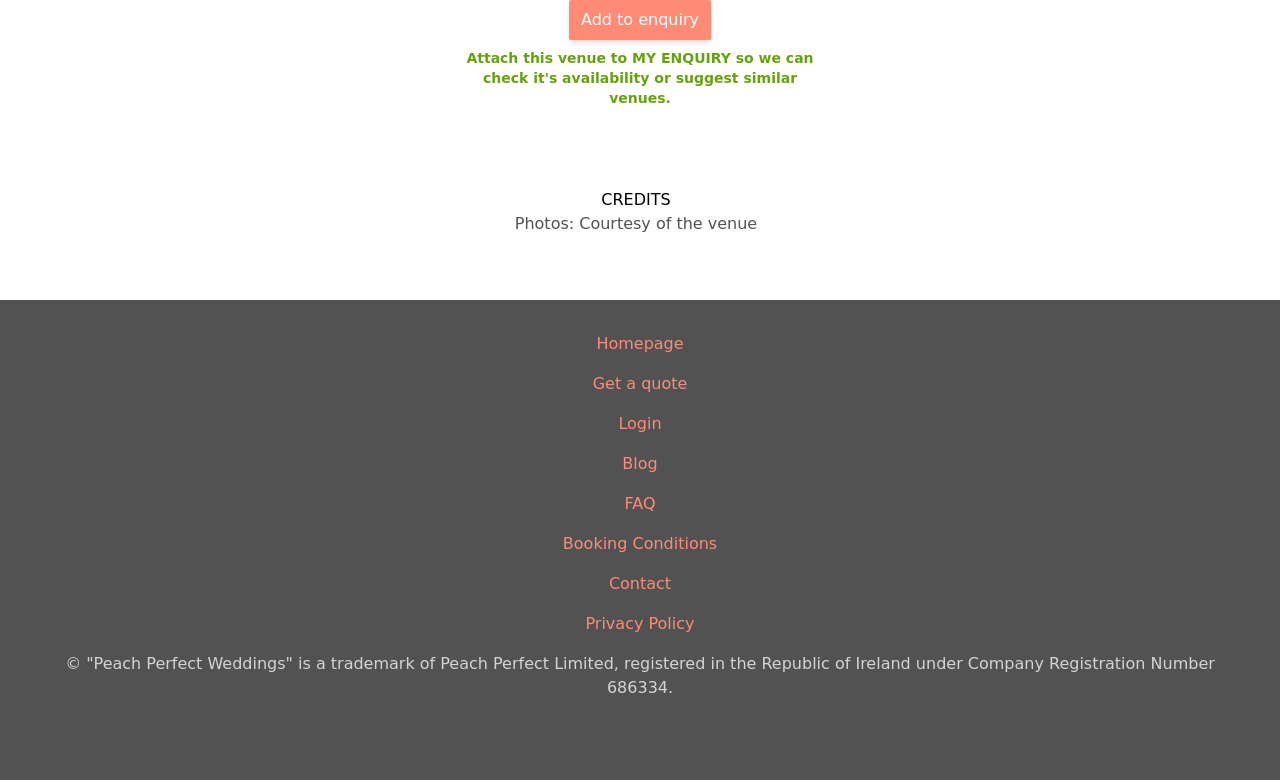Can you find the bounding box coordinates for the element that needs to be clicked to execute this instruction: "Go to homepage"? The coordinates should be given as four float numbers between 0 and 1, i.e., [left, top, right, bottom].

[0.466, 0.426, 0.534, 0.457]